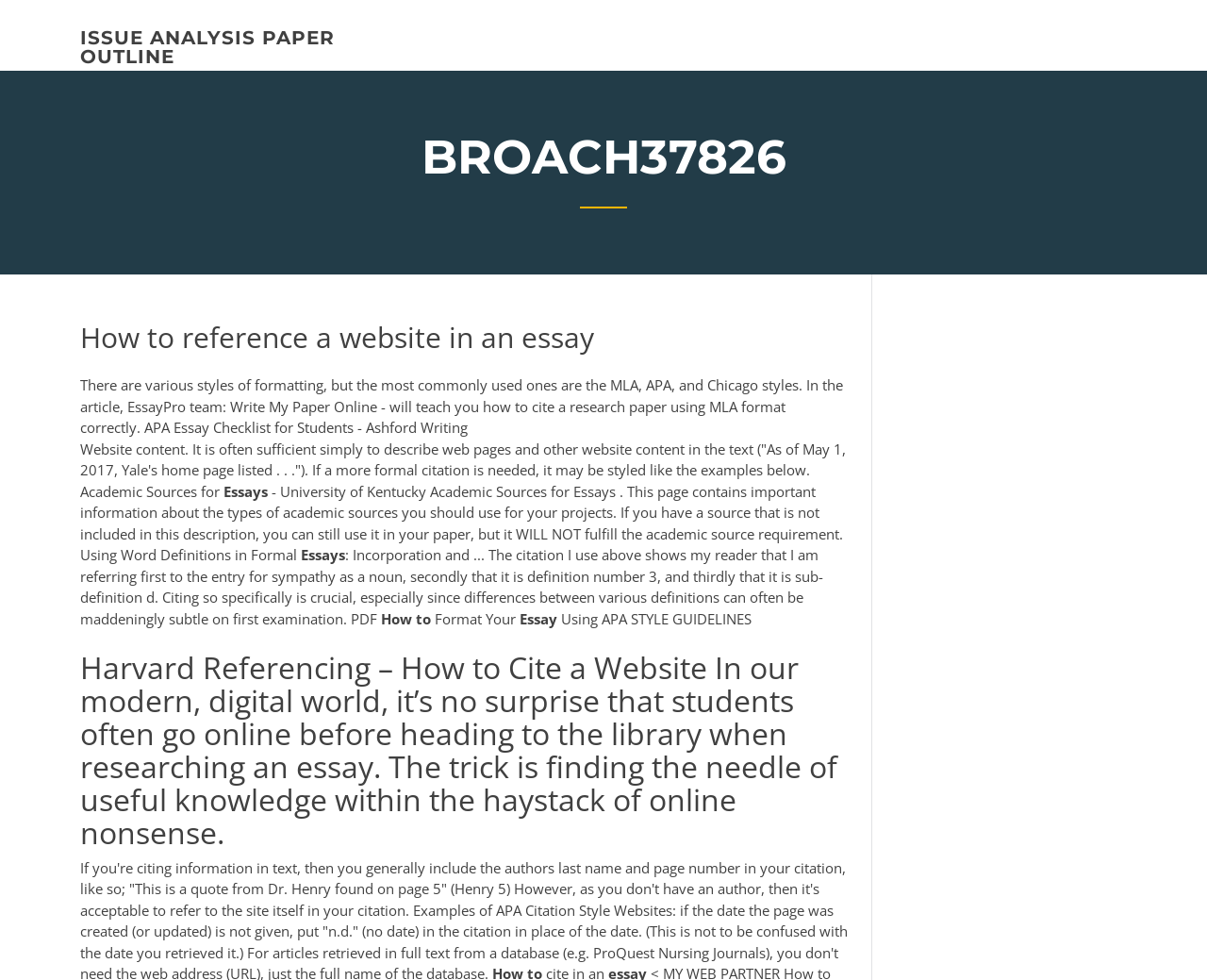Generate a comprehensive description of the webpage.

The webpage is about referencing a website in an essay, specifically focusing on formatting styles such as MLA, APA, and Chicago. At the top, there is a link to "ISSUE ANALYSIS PAPER OUTLINE". Below it, a heading "BROACH37826" is displayed, which contains a subheading "How to reference a website in an essay". 

Underneath the subheading, there are several paragraphs of text explaining the different formatting styles and how to cite a research paper using MLA format correctly. The text also discusses website content and how to describe web pages and other website content in the text. Additionally, it provides information about academic sources for essays and how to use word definitions in formal writing.

On the right side of the page, there are several short texts and phrases, including "Essays", "PDF", "How", "Format Your", "Essay", and "Using APA STYLE GUIDELINES", which appear to be related to the main topic of referencing a website in an essay.

Further down the page, another heading "Harvard Referencing – How to Cite a Website" is displayed, which discusses the importance of finding reliable online sources when researching an essay.